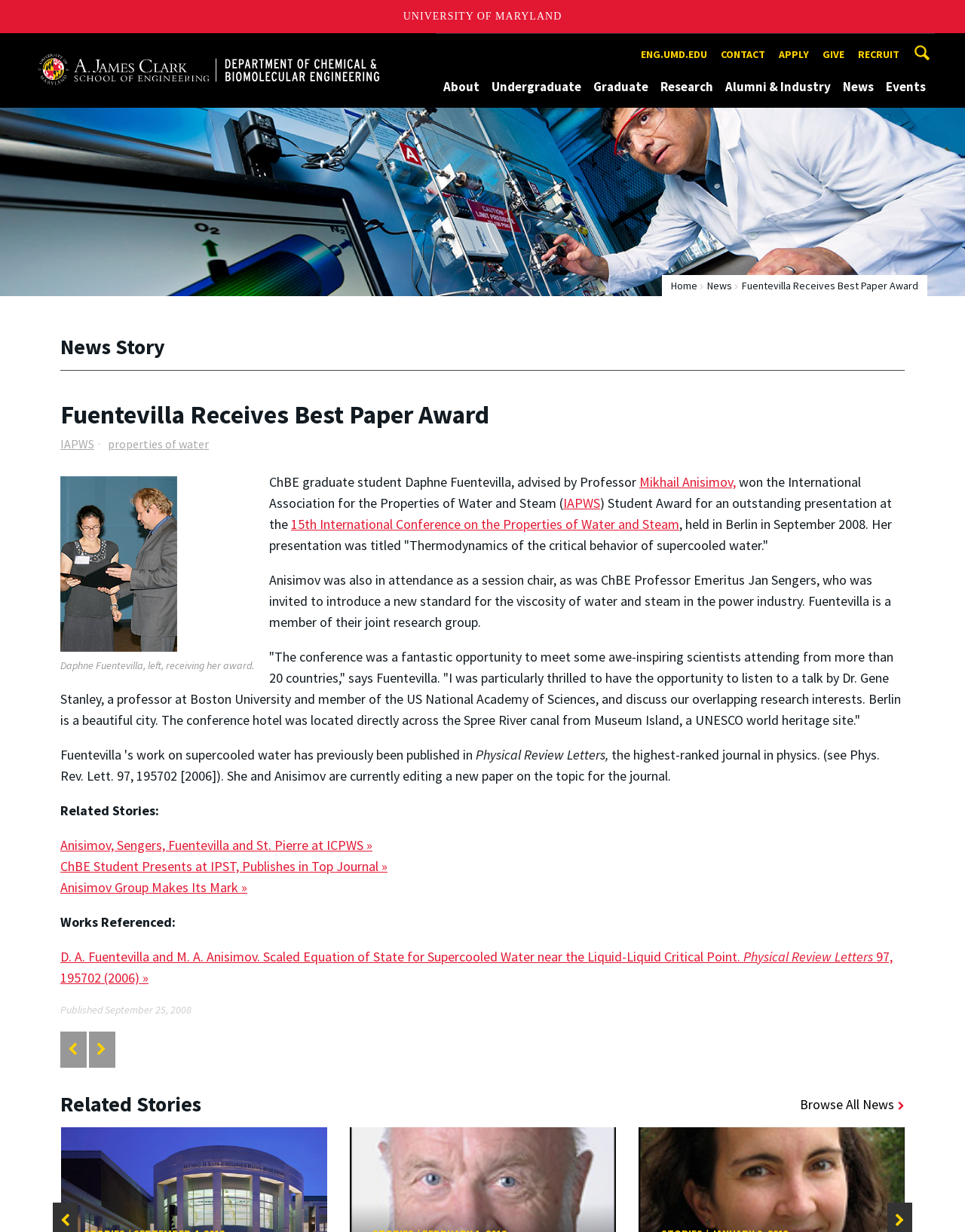Can you look at the image and give a comprehensive answer to the question:
What is the title of Daphne Fuentevilla's presentation?

The answer can be found in the paragraph that starts with 'ChBE graduate student Daphne Fuentevilla, advised by Professor...' where it is mentioned that her presentation was titled 'Thermodynamics of the critical behavior of supercooled water'.